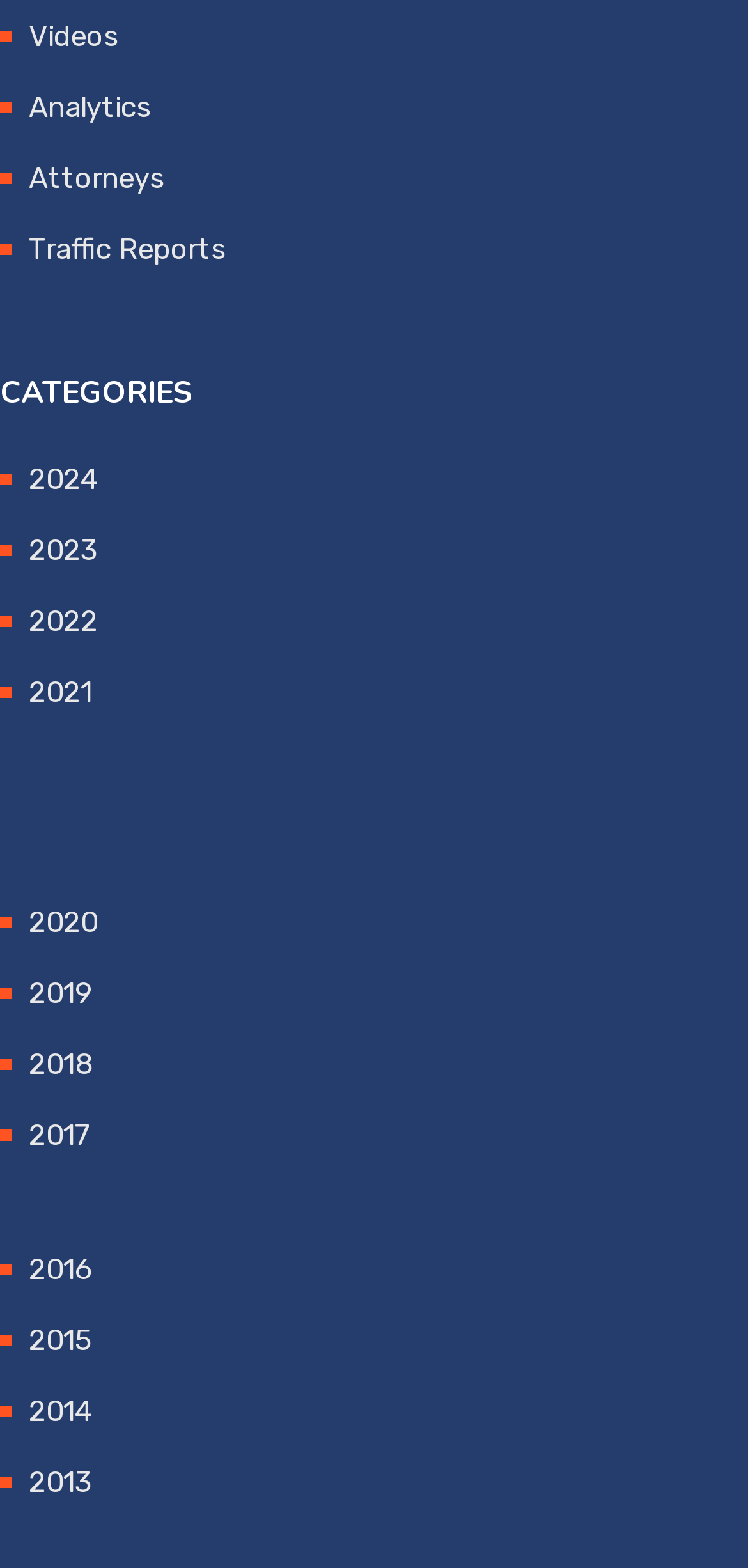How many years are listed on the webpage?
Refer to the image and provide a detailed answer to the question.

By counting the number of links with year numbers, I found that there are 12 years listed on the webpage, ranging from 2024 to 2013.